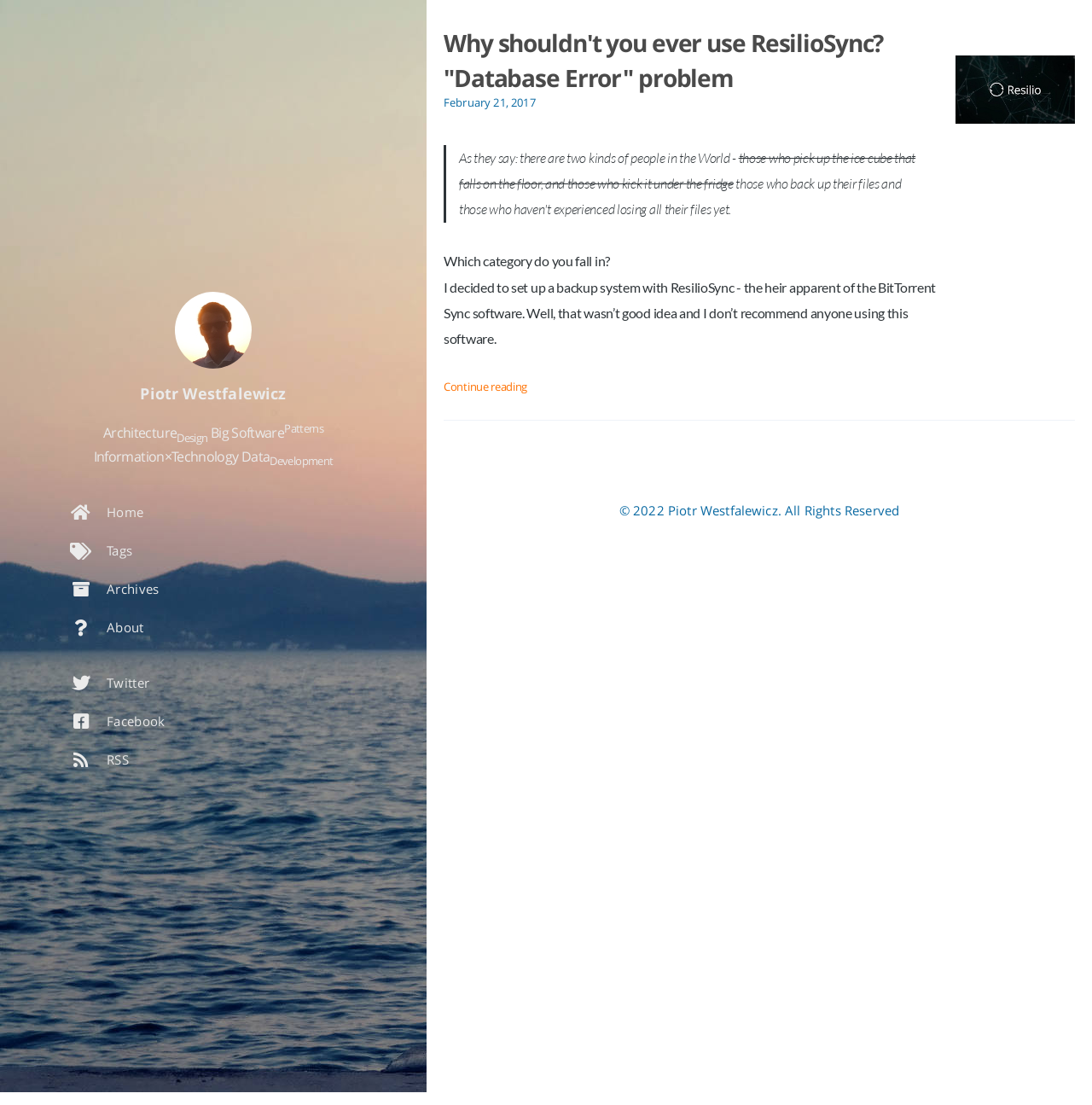What is the date of the article?
Use the information from the image to give a detailed answer to the question.

The date of the article is mentioned in the time element with a bounding box coordinate of [0.406, 0.086, 0.49, 0.1].